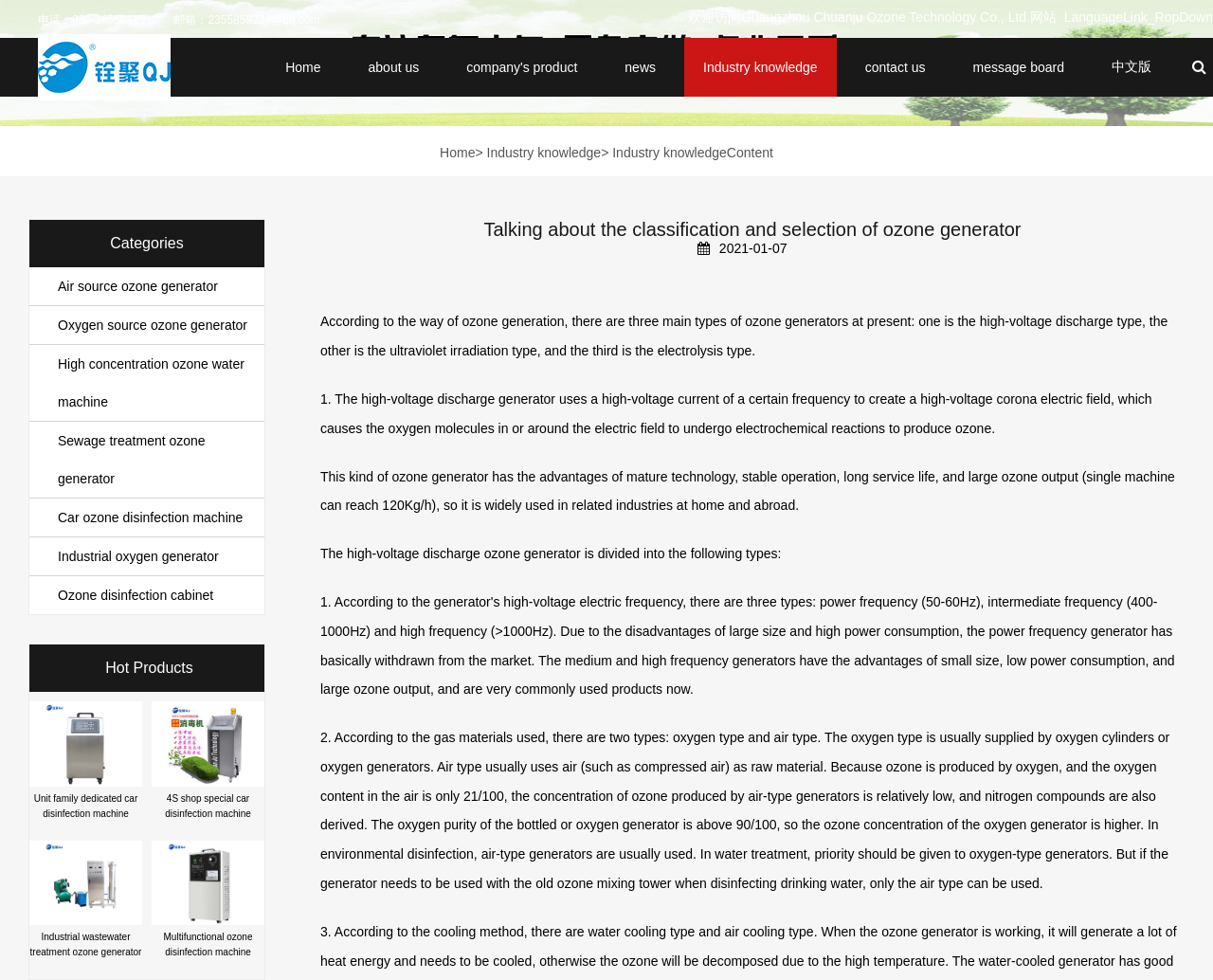Please specify the bounding box coordinates for the clickable region that will help you carry out the instruction: "Click the 'Home' link".

[0.22, 0.039, 0.28, 0.099]